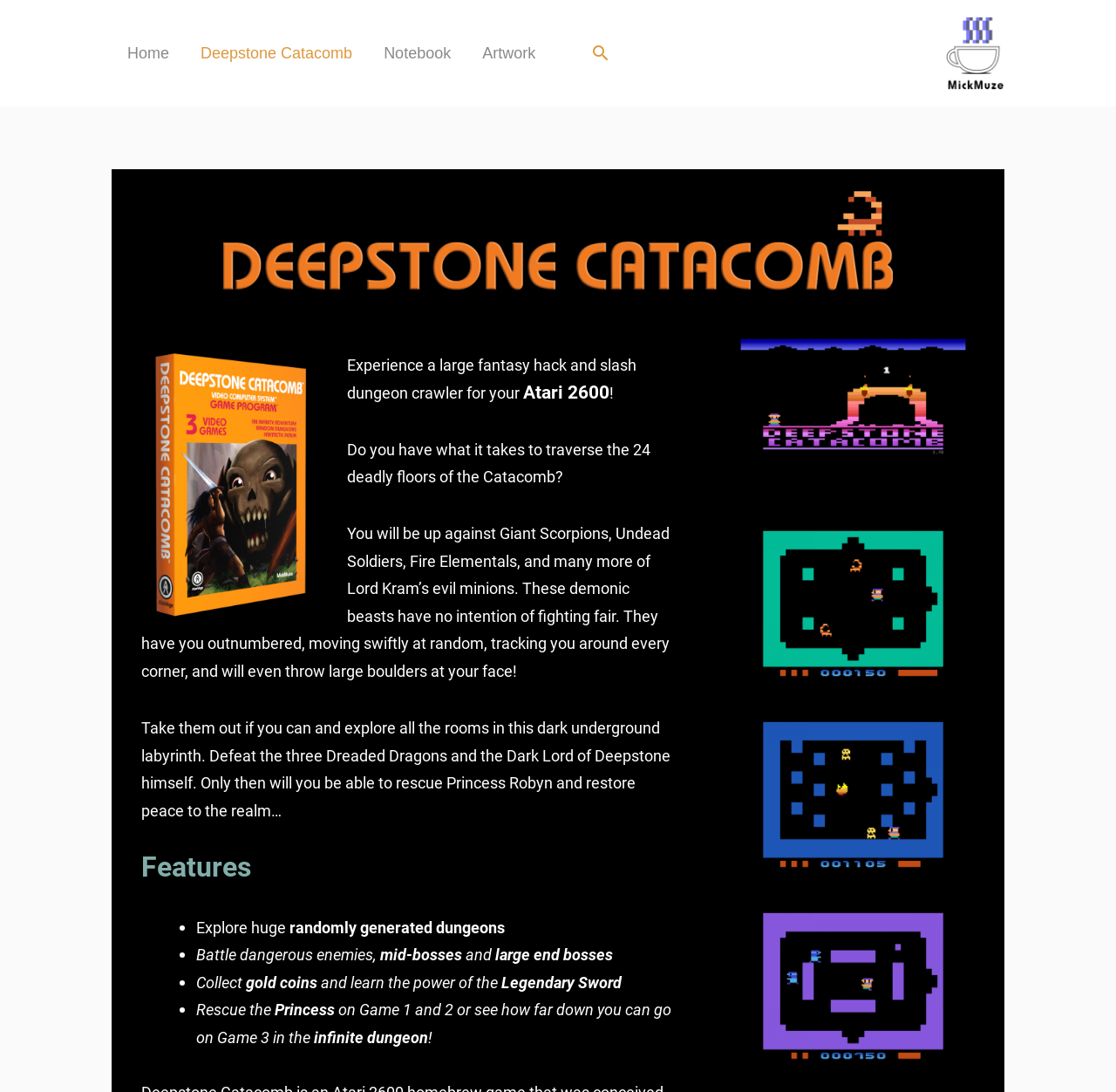Please identify the bounding box coordinates for the region that you need to click to follow this instruction: "View the Deepstone Catacomb Title Screen".

[0.64, 0.306, 0.889, 0.465]